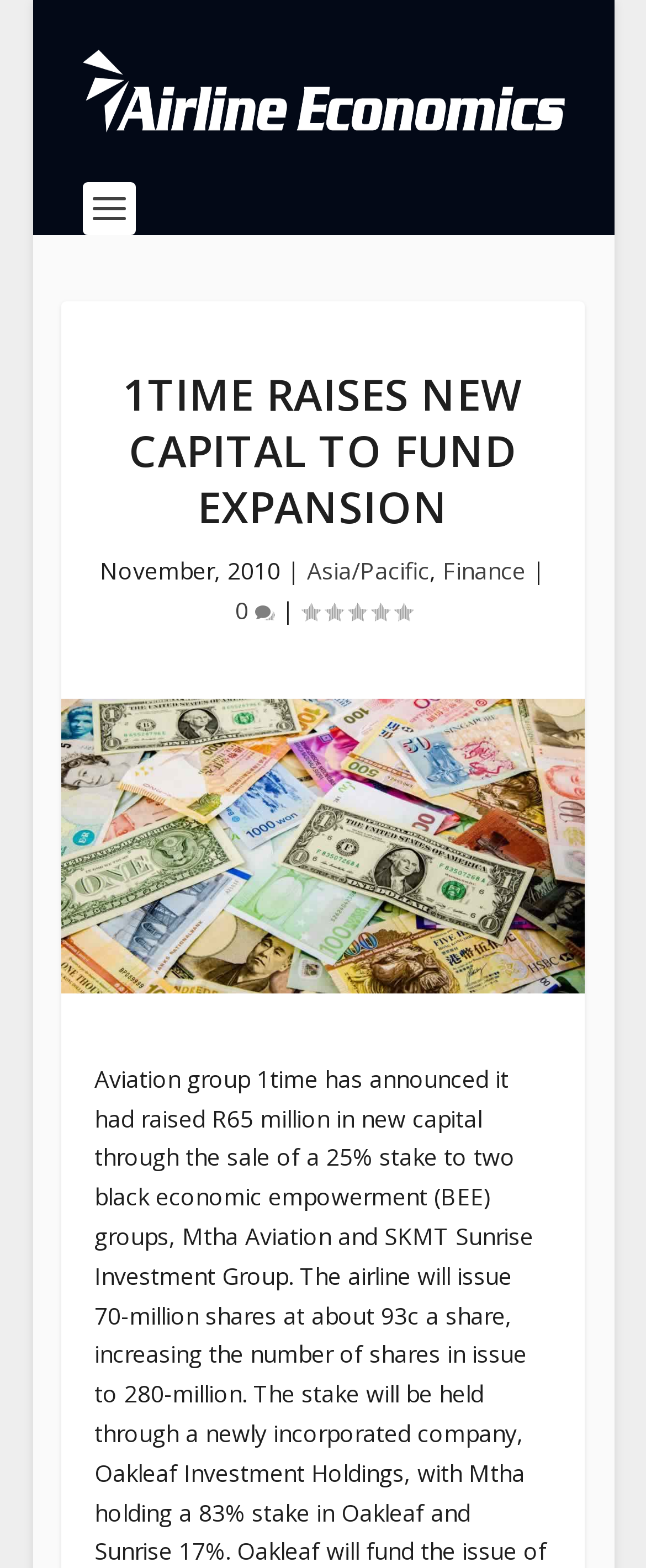What is the date of the news article?
Look at the image and answer the question with a single word or phrase.

November, 2010